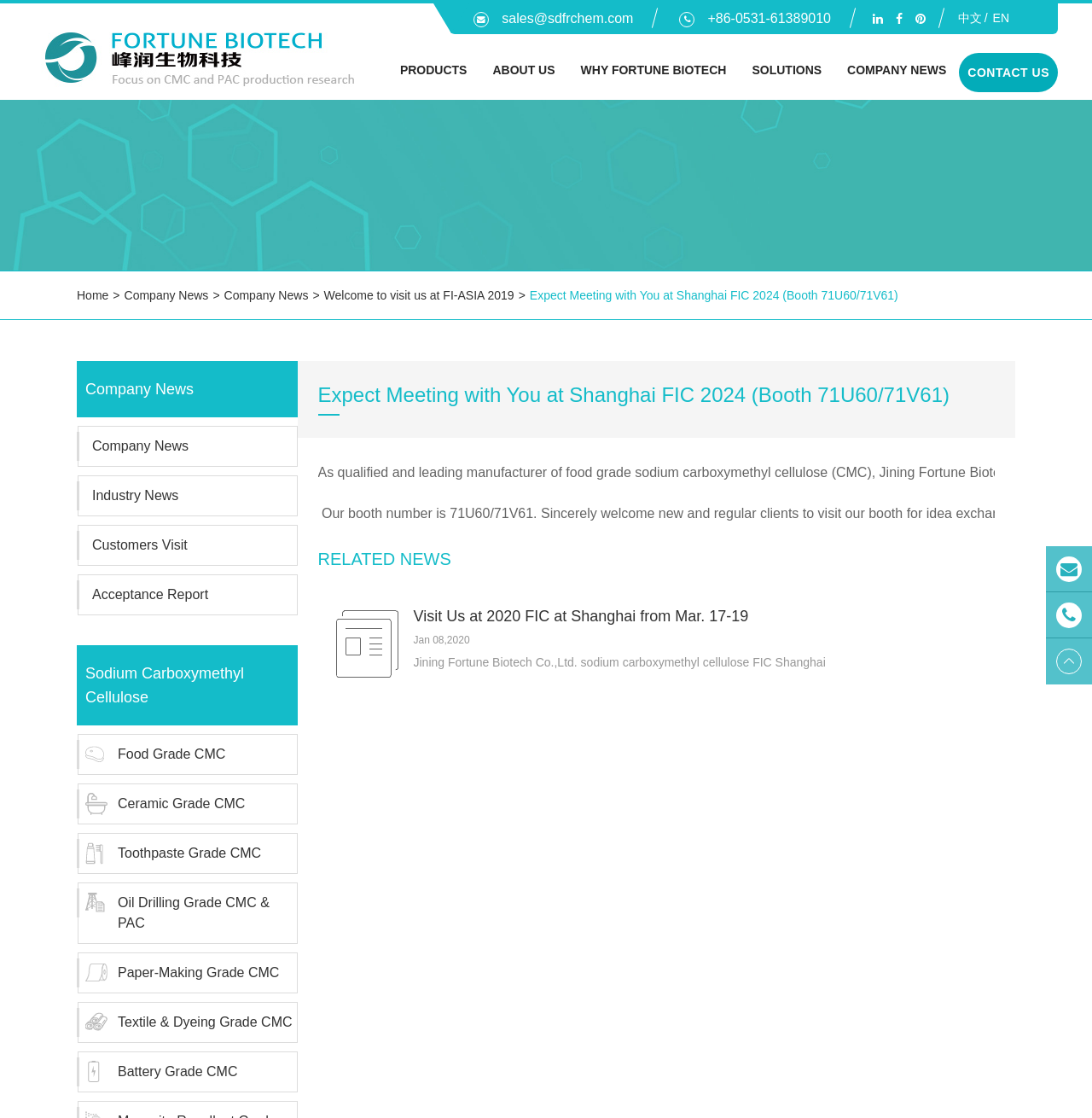Answer the following inquiry with a single word or phrase:
What is the company's name?

Jining Fortune Biotech Co.,Ltd.